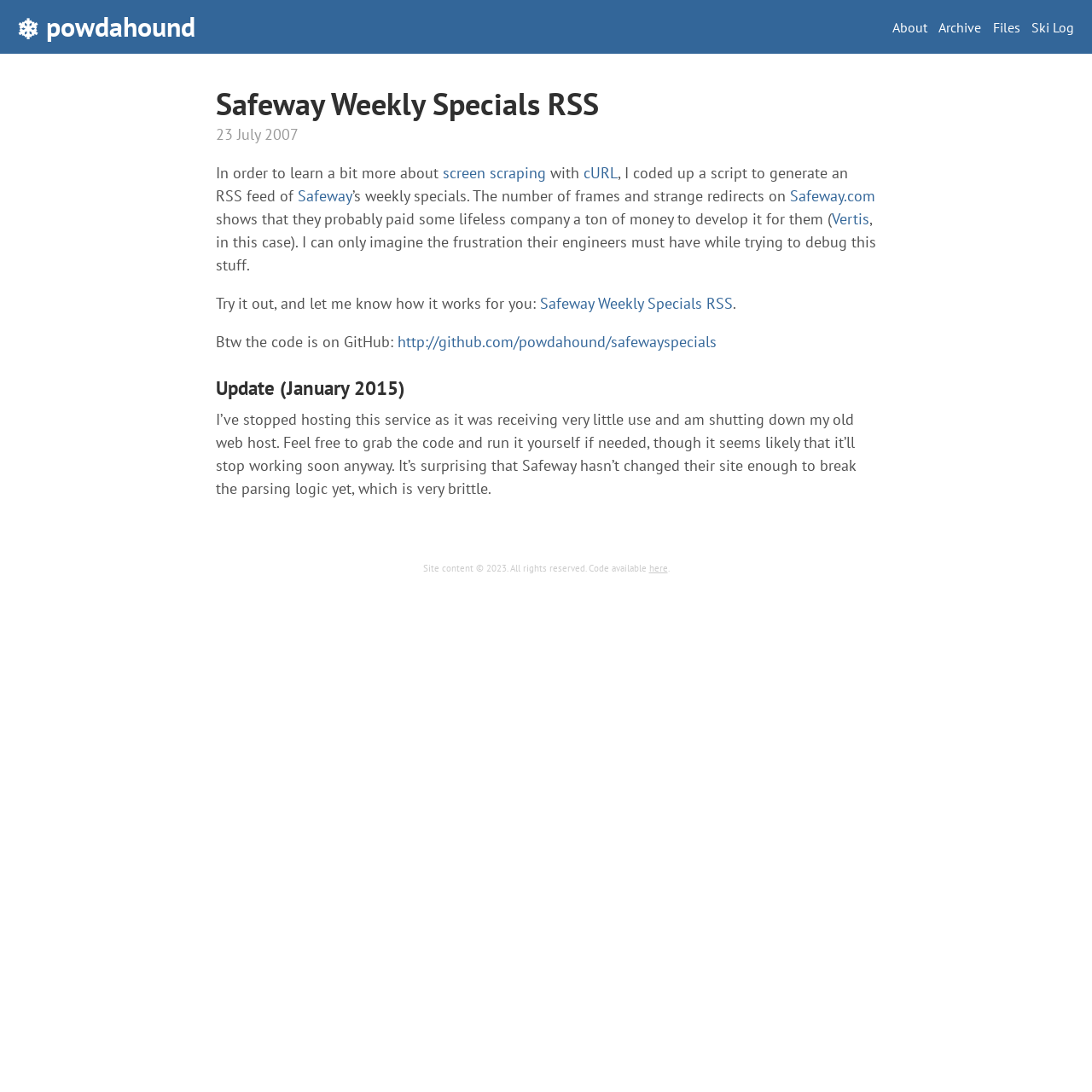Determine the bounding box coordinates for the area you should click to complete the following instruction: "Click on powdahound".

[0.042, 0.008, 0.179, 0.04]